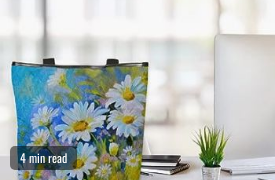Paint a vivid picture of the image with your description.

The image features a beautifully designed tote bag adorned with a vibrant floral pattern of daisies, set against a blue background. The bag is positioned on a desk, which includes a laptop and a small potted plant, creating a serene and stylish workspace atmosphere. In the foreground, a label indicates "4 min read," suggesting a related article or content that can be quickly read, potentially about the bag's design or its uses. This inviting scene reflects a blend of utility and aesthetic appeal, perfect for both casual outings and practical daily use.